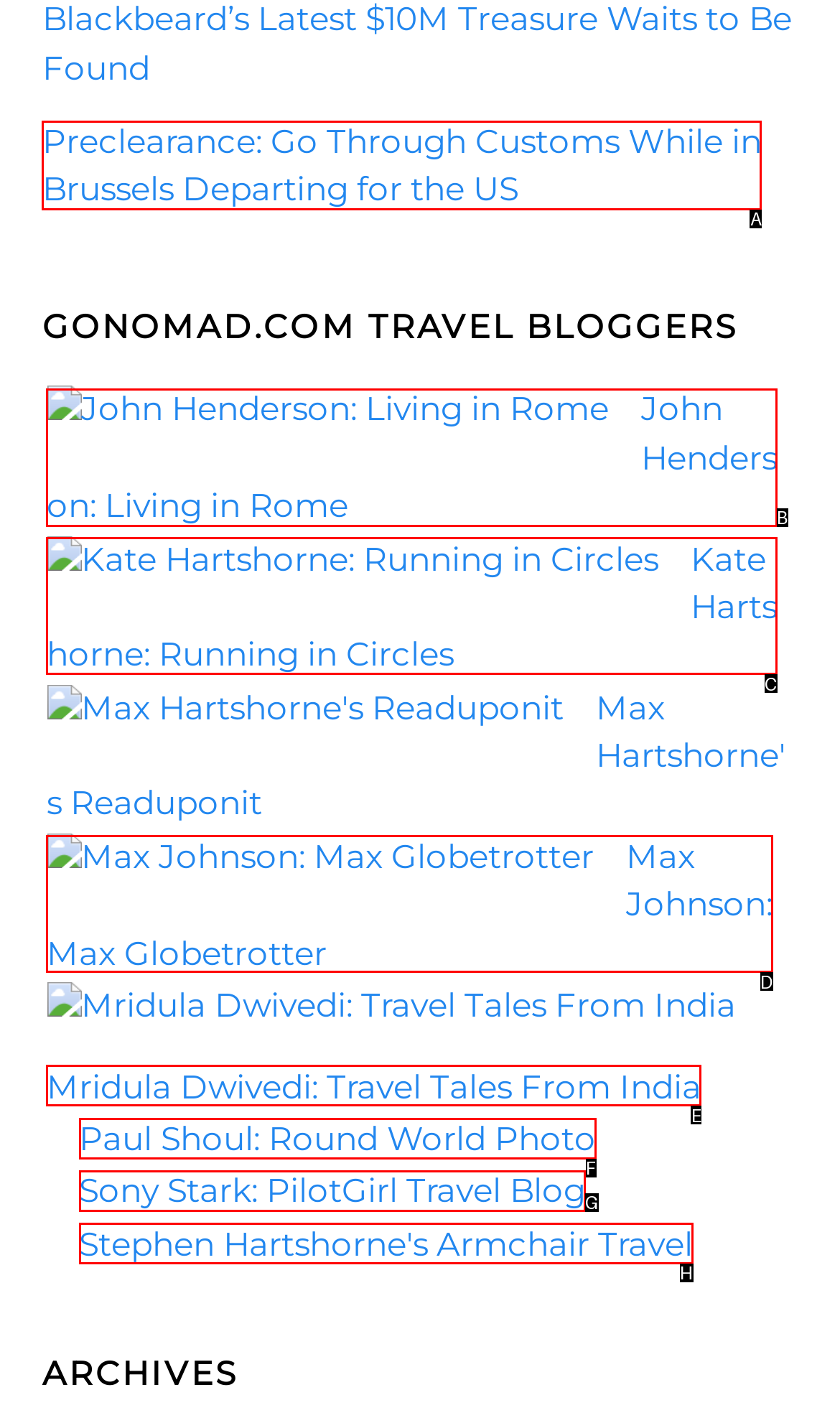From the options shown in the screenshot, tell me which lettered element I need to click to complete the task: Click on the link to John Henderson's blog.

B